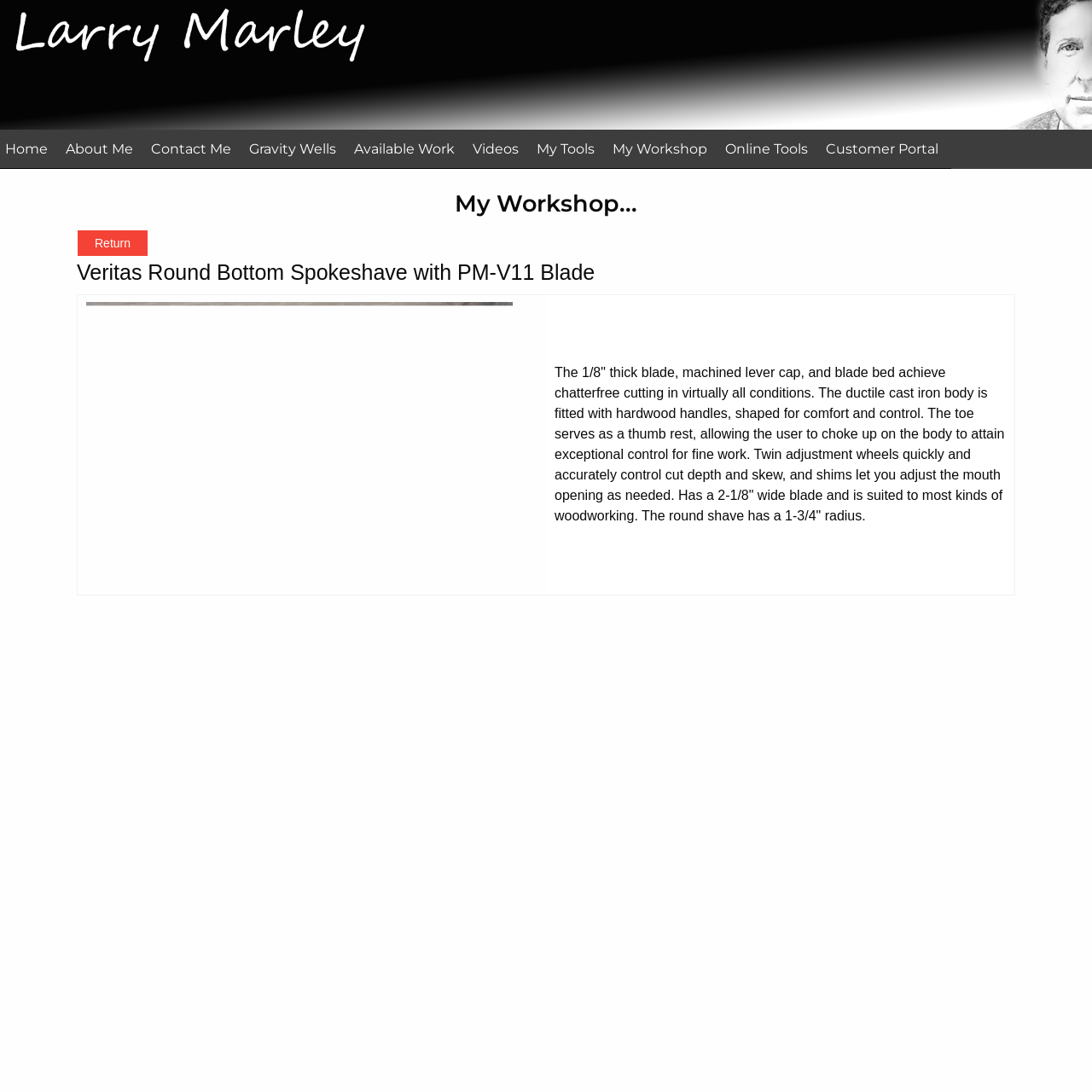Indicate the bounding box coordinates of the element that needs to be clicked to satisfy the following instruction: "Click the Home link". The coordinates should be four float numbers between 0 and 1, i.e., [left, top, right, bottom].

[0.0, 0.119, 0.055, 0.155]